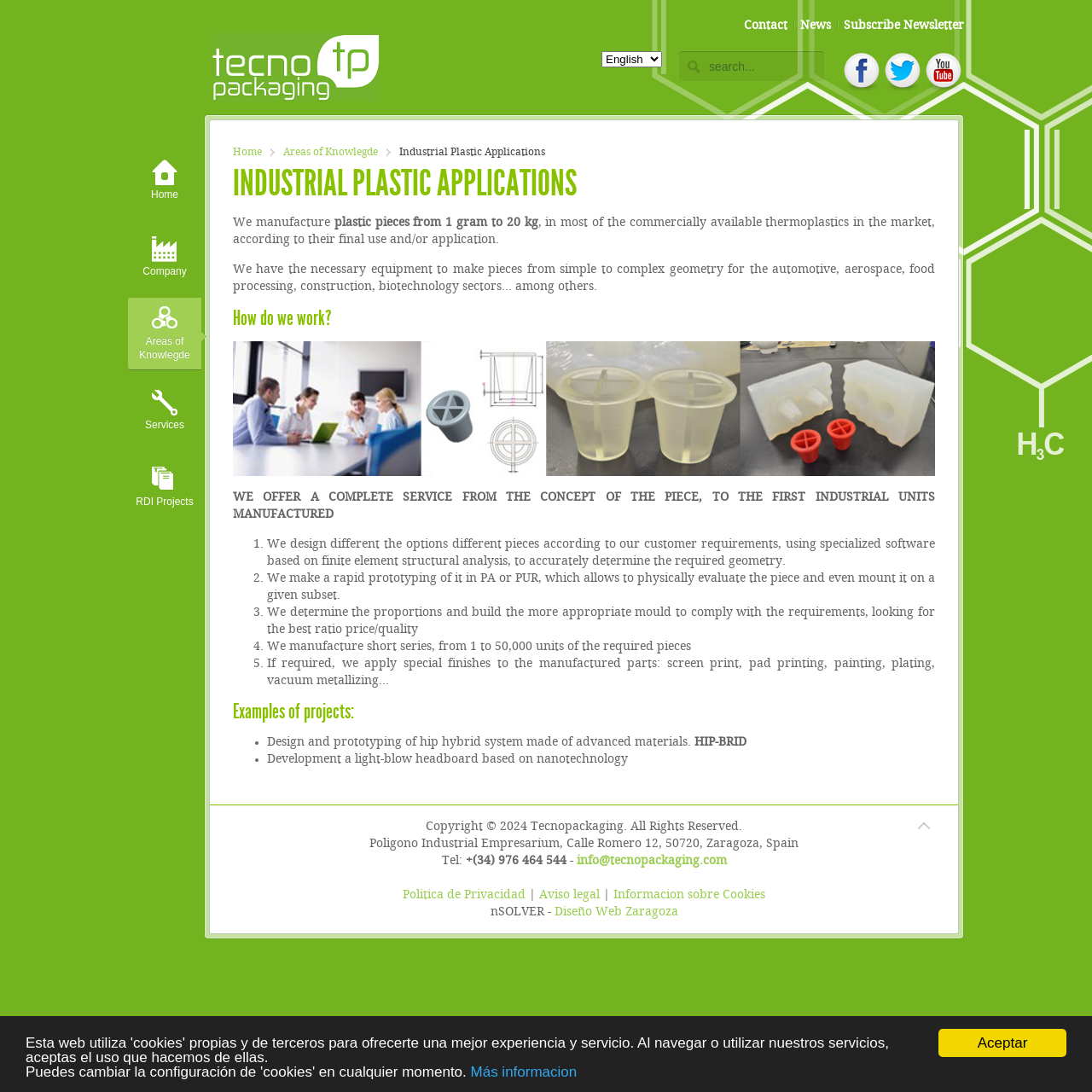Give a concise answer using only one word or phrase for this question:
What is the company's address?

Poligono Industrial Empresarium, Calle Romero 12, 50720 Zaragoza, Spain